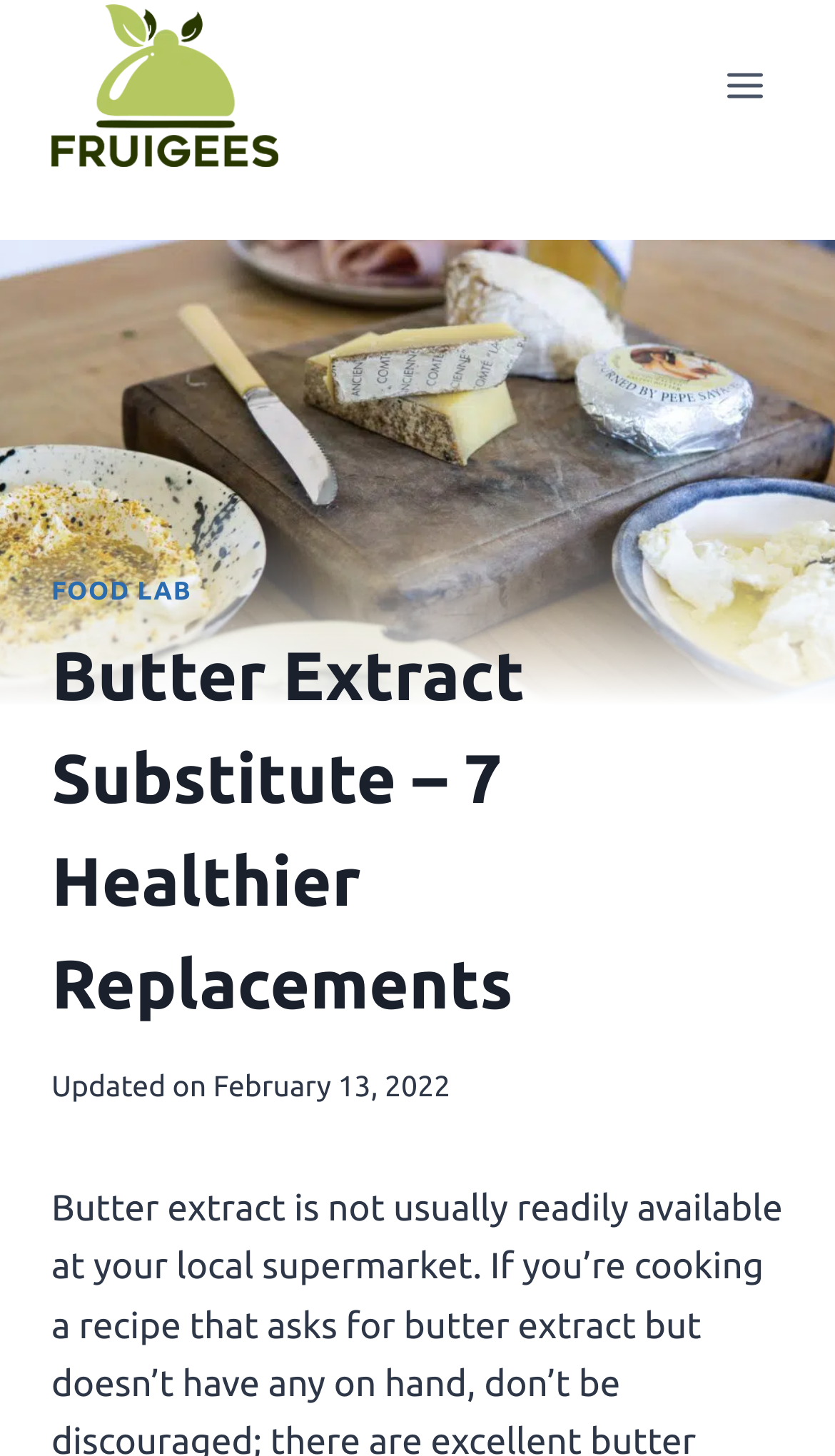Create a full and detailed caption for the entire webpage.

The webpage is about butter extract substitutes, with a focus on healthier replacements. At the top left corner, there is a logo of "Fruigees" which is also a clickable link. Next to it, on the top right corner, there is a button to open a menu. 

Below the logo, there is a large image that spans the entire width of the page, with a caption "Butter Extract Substitute". 

Underneath the image, there is a header section with a link to "FOOD LAB" on the left side, and a heading that reads "Butter Extract Substitute – 7 Healthier Replacements" that takes up most of the width. 

Further down, there is a section with the text "Updated on" followed by a specific date, "February 13, 2022".